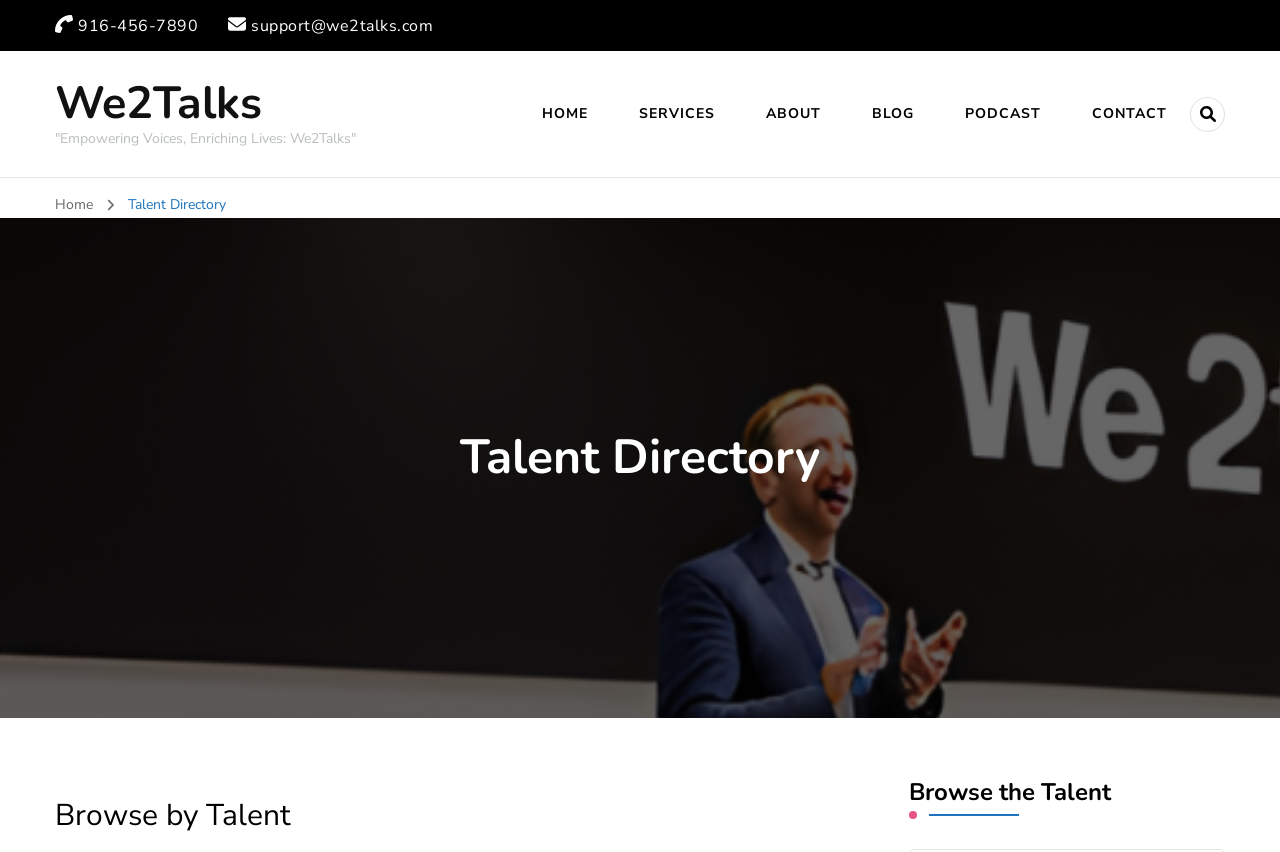How many main navigation links are there?
Give a detailed explanation using the information visible in the image.

I counted the main navigation links on the top of the webpage, which are HOME, SERVICES, ABOUT, BLOG, PODCAST, CONTACT, and TALENT DIRECTORY.